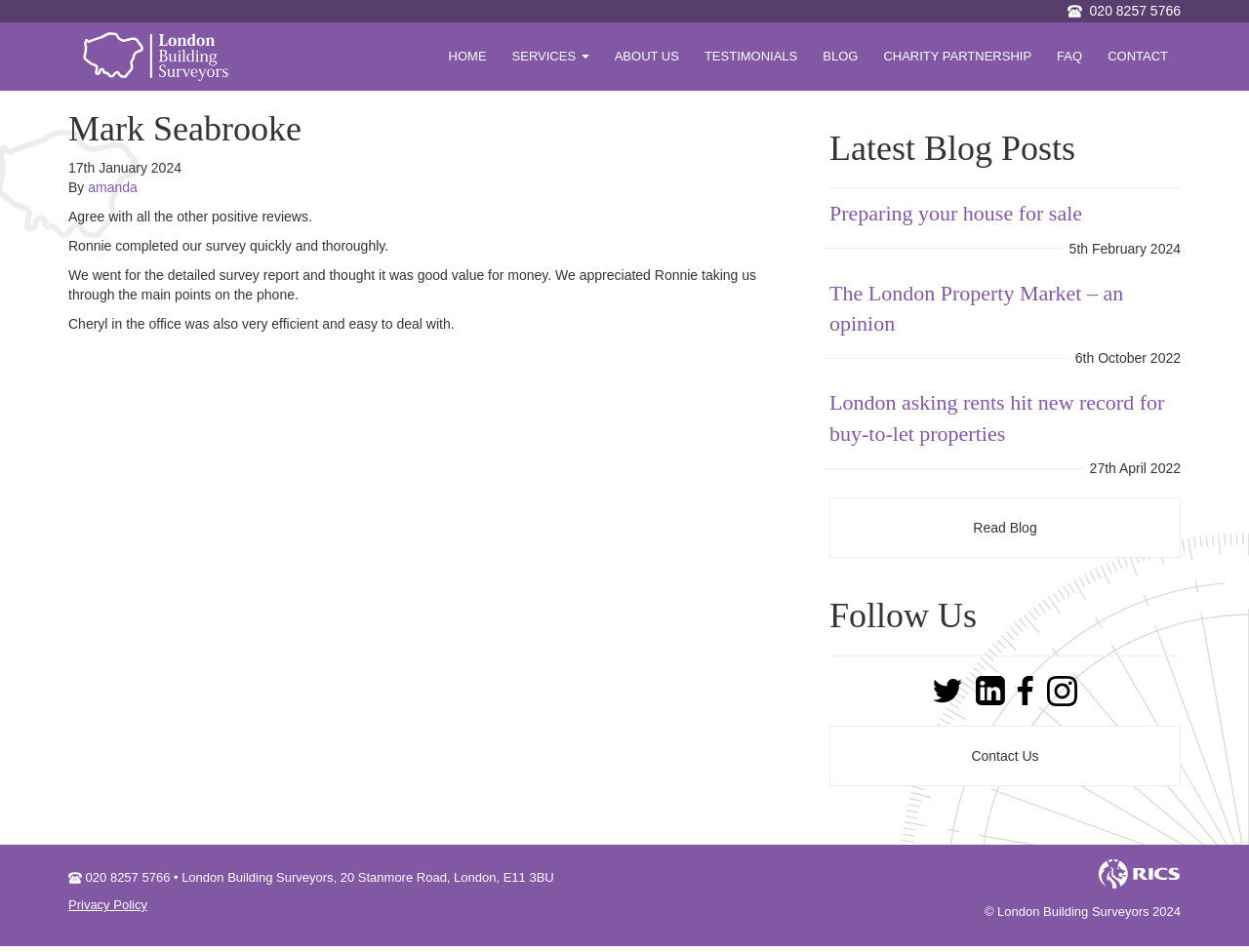Provide an in-depth caption for the contents of the webpage.

This webpage is about Mark Seabrooke, a London-based building surveyor. At the top of the page, there is a logo on the left and a phone number "020 8257 5766" on the right. Below the logo, there is a navigation menu with links to "HOME", "SERVICES", "ABOUT US", "TESTIMONIALS", "BLOG", "CHARITY PARTNERSHIP", "FAQ", and "CONTACT".

The main content of the page is divided into two sections. On the left, there is an article with a heading "Mark Seabrooke" and a date "17th January 2024". Below the heading, there are several paragraphs of text, including a testimonial that says "Agree with all the other positive reviews." and other reviews from clients.

On the right side of the page, there is a section with a heading "Latest Blog Posts". This section lists several blog posts with links to read more, along with their publication dates. Below the blog posts, there is a heading "Follow Us" with links to social media platforms. At the very bottom of the page, there is a footer section with contact information, including a phone number and address, as well as links to "Privacy Policy" and "Contact Us". There is also a copyright notice "© London Building Surveyors 2024" at the bottom right corner of the page.